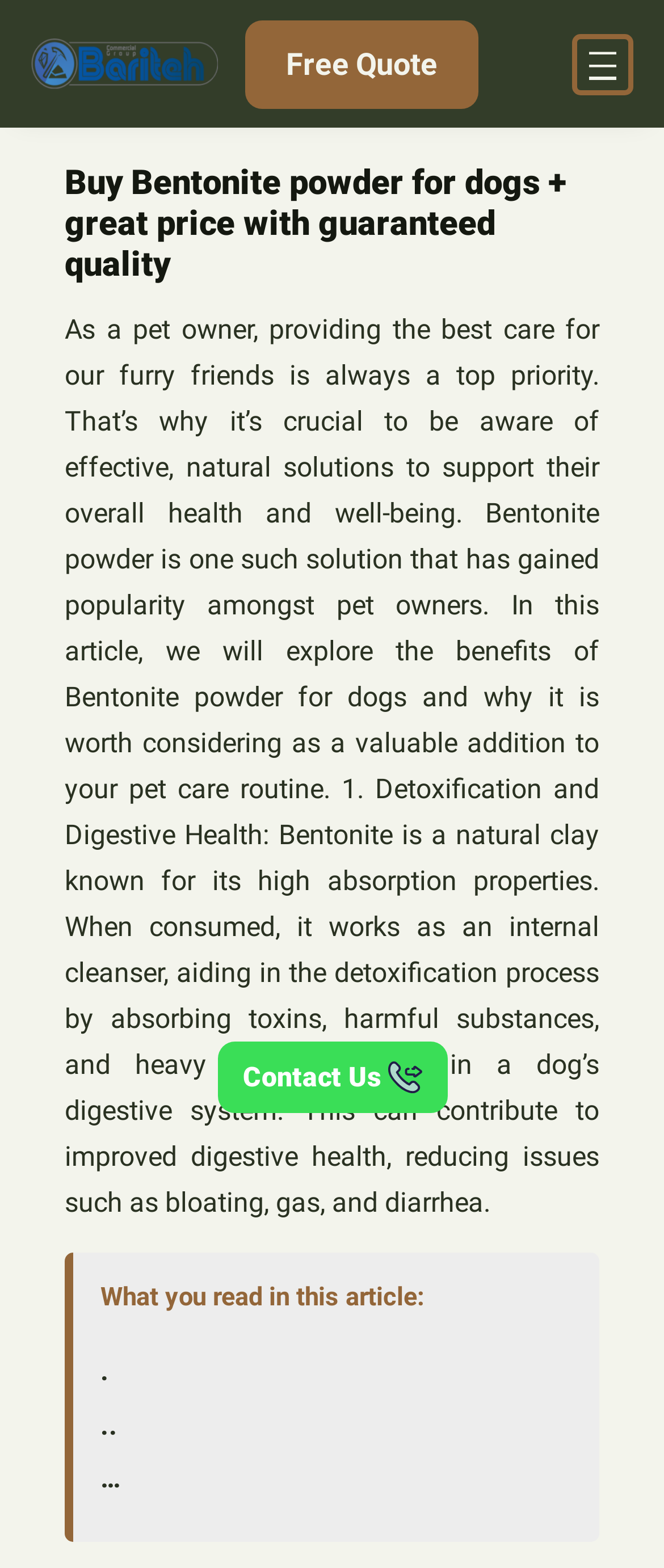Generate a comprehensive description of the contents of the webpage.

The webpage appears to be an article about the benefits of Bentonite powder for dogs. At the top left, there is a logo and a link to "Bariteh" accompanied by an image. To the right of the logo, there is a link to "Free Quote". 

In the top right corner, there is a navigation menu with a button to open the menu. Below the navigation menu, there is a heading that reads "Buy Bentonite powder for dogs + great price with guaranteed quality". 

The main content of the article is a long paragraph that discusses the importance of providing the best care for pets and how Bentonite powder can support their overall health and well-being. The article explains that Bentonite powder is a natural clay that can aid in detoxification and digestive health in dogs. 

Below the main paragraph, there is a subheading "What you read in this article:" followed by three links to navigate through the article. 

At the bottom of the page, there is a link to "Contact Us" accompanied by an image.